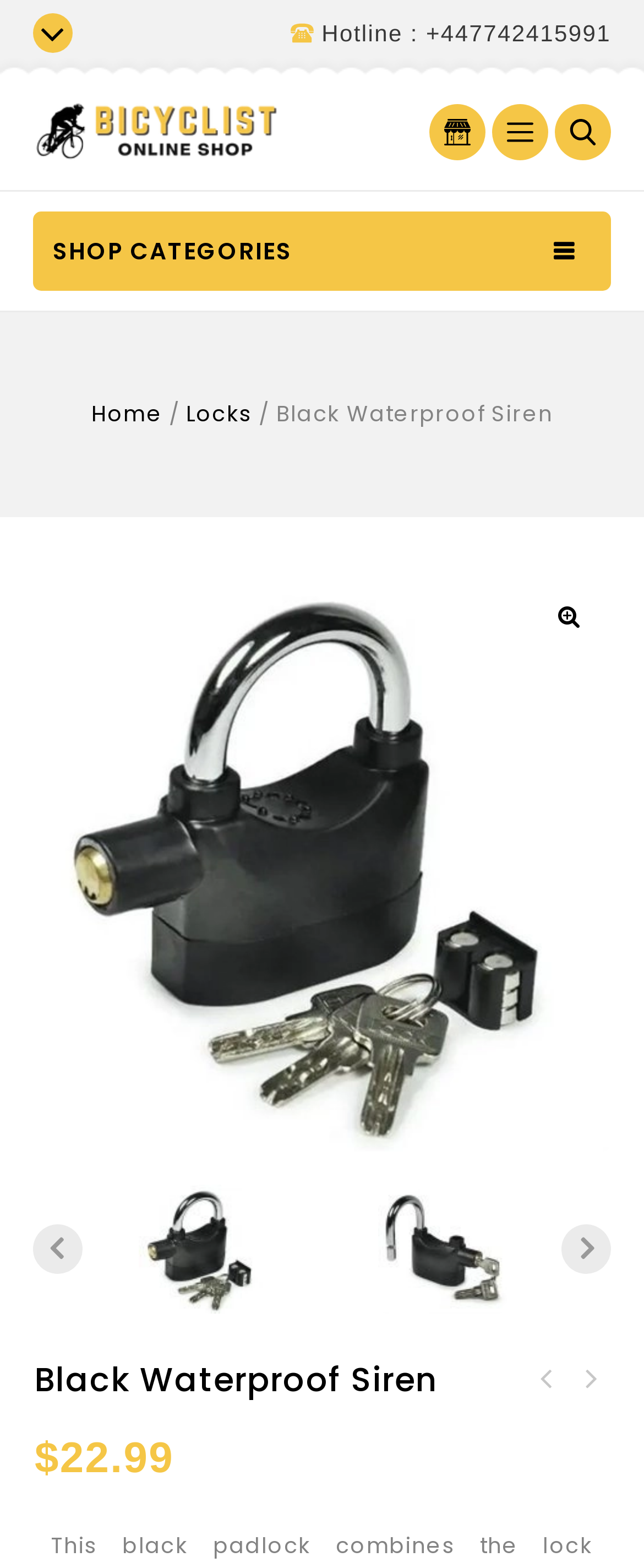Give a short answer using one word or phrase for the question:
What is the category of the current product?

Locks